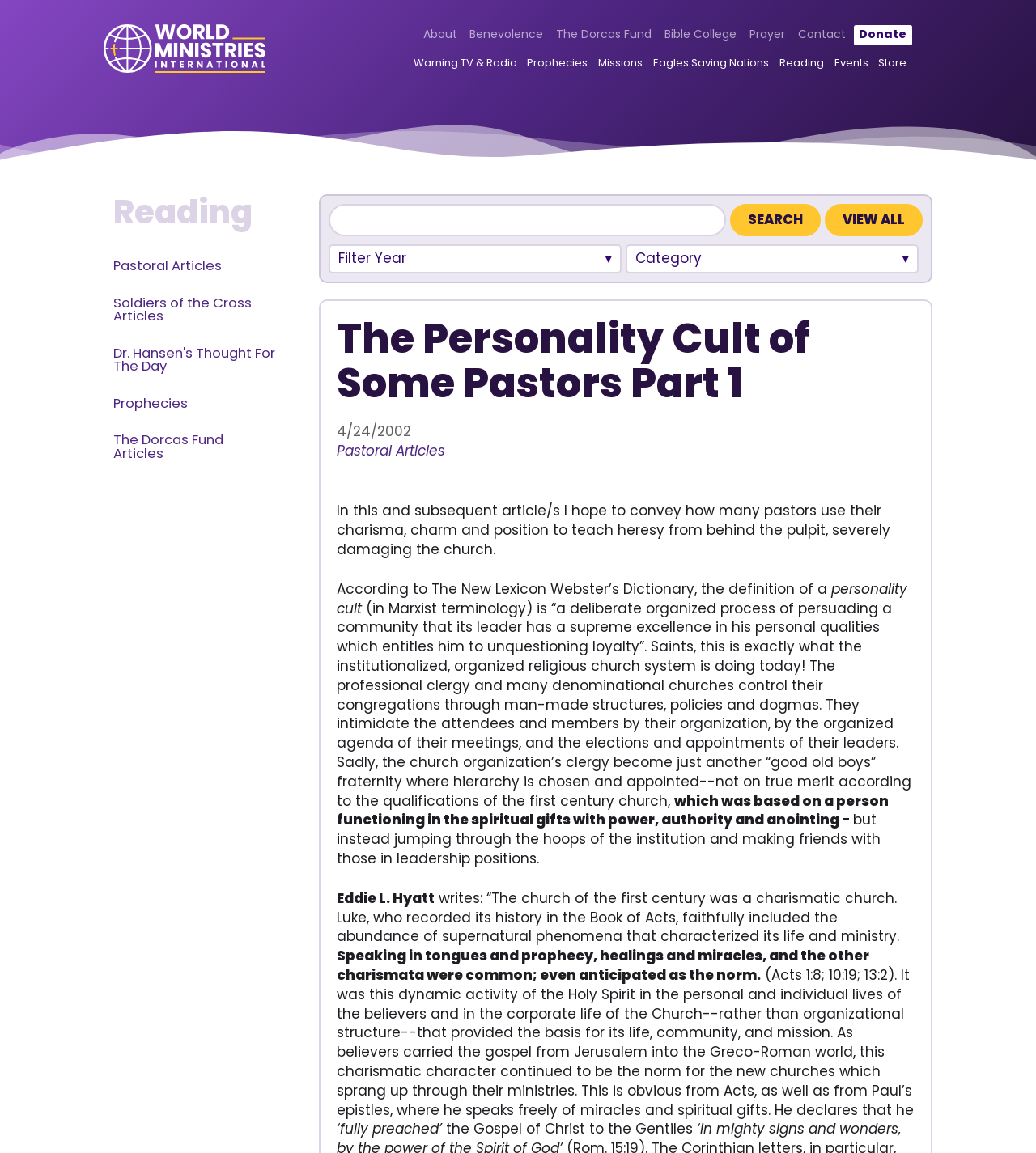What is the date of the article?
Answer the question in as much detail as possible.

The date of the article can be found below the heading, where it is written as '4/24/2002'. This date indicates when the article was published.